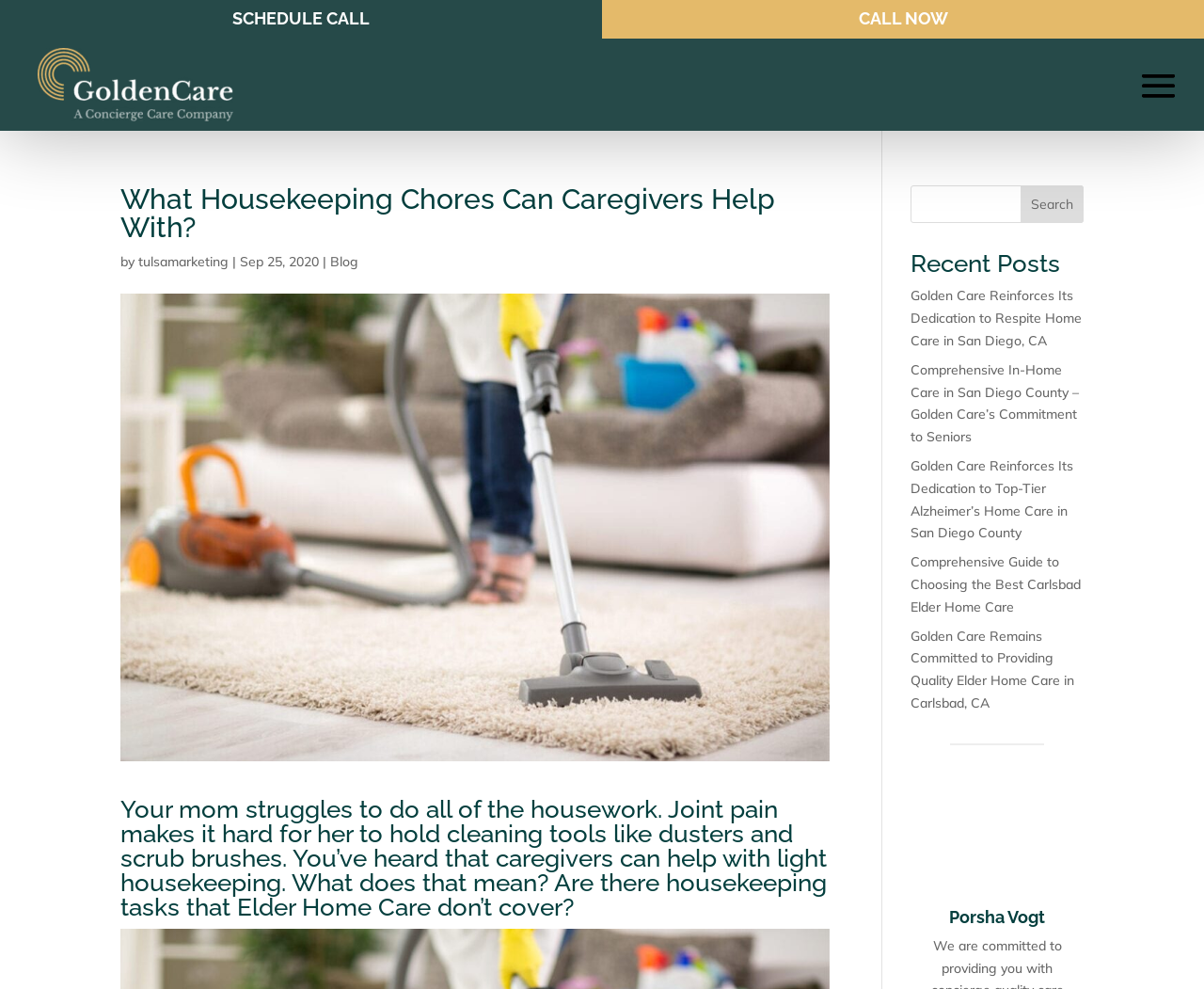Please locate the bounding box coordinates of the element that should be clicked to achieve the given instruction: "Click the SCHEDULE CALL link".

[0.179, 0.0, 0.321, 0.039]